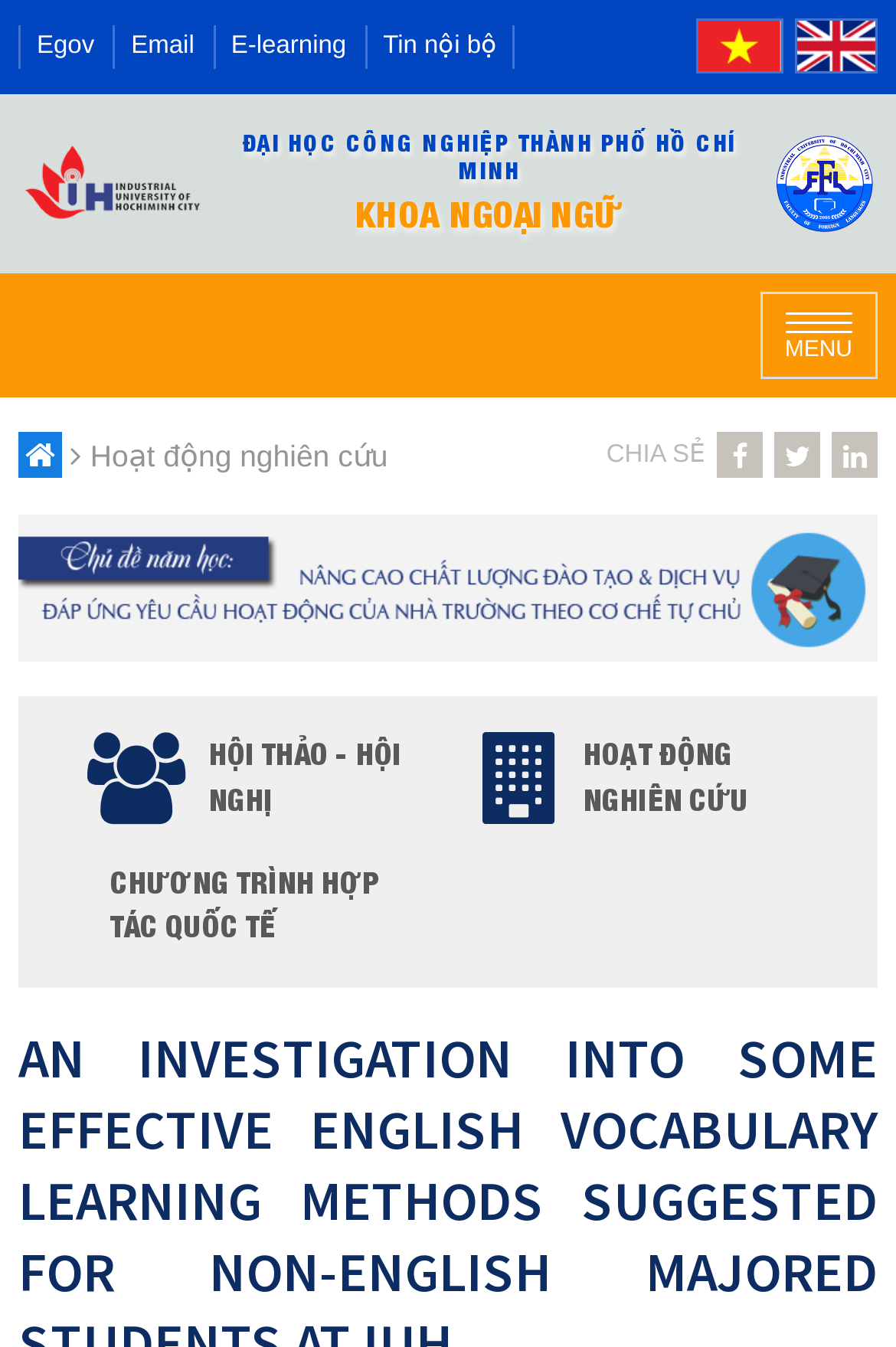Generate a thorough caption detailing the webpage content.

This webpage appears to be a university webpage, specifically from the Industrial University of Ho Chi Minh City. At the top left corner, there are four links: "Egov", "Email", "E-learning", and "Tin nội bộ". Next to these links, there are two icons with no text. Below these elements, there is a university logo with the text "ĐẠI HỌC CÔNG NGHIỆP THÀNH PHỐ HỒ CHÍ MINH" and "KHOA NGOẠI NGỮ" written in a larger font.

On the top right corner, there is a link to the university's homepage and an image of the university's logo. Below this, there is a button labeled "MENU". On the left side of the page, there are several links and icons, including a search icon, a link to "Hoạt động nghiên cứu", and a link to "CHIA SẺ". On the right side of the page, there are three more icons.

The main content of the page is divided into three sections. The first section has an image with the title "Chủ đề năm học". The second section has three links: " HỘI THẢO - HỘI NGHỊ", "HOẠT ĐỘNG NGHIÊN CỨU", and "CHƯƠNG TRÌNH HỢP TÁC QUỐC TẾ". The third section appears to be the main topic of the page, which is an investigation into effective English vocabulary learning methods suggested for non-English majored students at IUH.